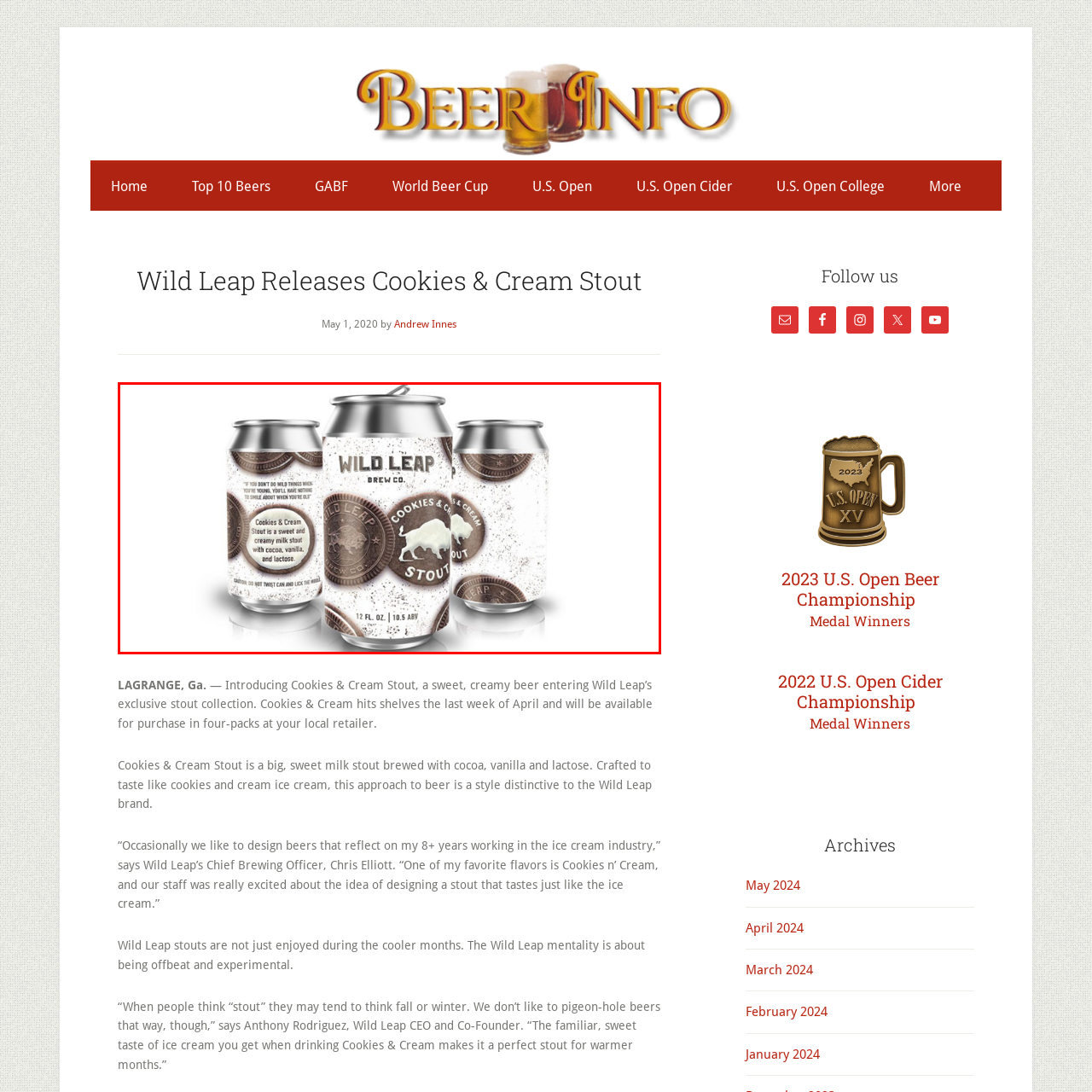Generate a meticulous caption for the image that is highlighted by the red boundary line.

The image showcases the striking packaging of Wild Leap’s Cookies & Cream Stout, featuring three cans artfully arranged to display their unique design. Each can boasts a creamy white background adorned with a playful blend of colors reminiscent of cookies and cream ice cream. Prominently featured is the product name, "Cookies & Cream Stout," set against a label that includes elements like cocoa, vanilla, and lactose, highlighting the stout’s rich and flavorful profile. The intriguing tagline, “If you don’t like this, you don’t like beer,” adds a bold character to the branding. The cans are designed to evoke a sense of indulgence, perfectly capturing the essence of a sweet, creamy stout—crafted to reflect the ice cream-inspired brew developed by Wild Leap Brew Co.